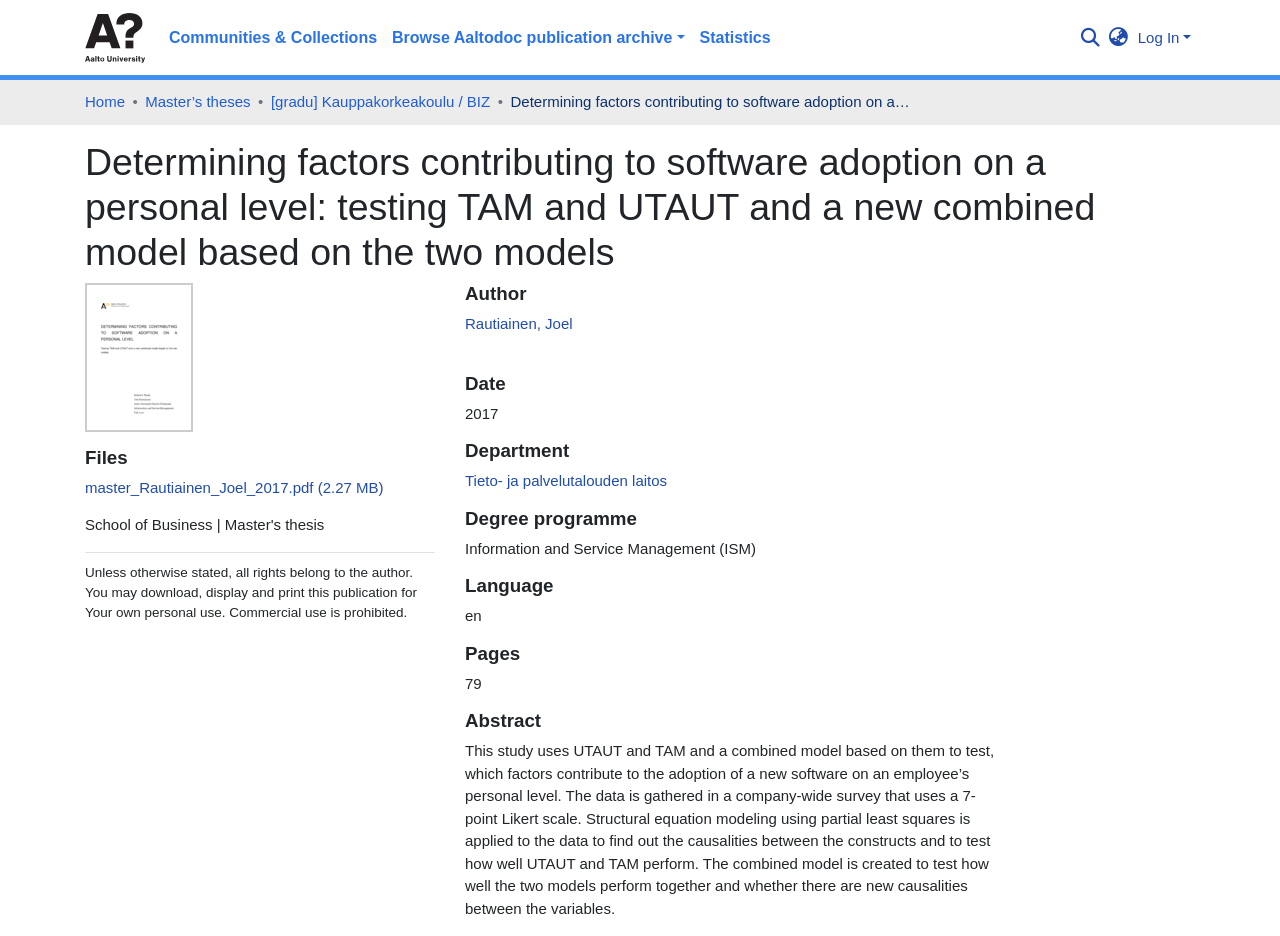Determine the coordinates of the bounding box for the clickable area needed to execute this instruction: "Log in to the system".

[0.886, 0.031, 0.934, 0.049]